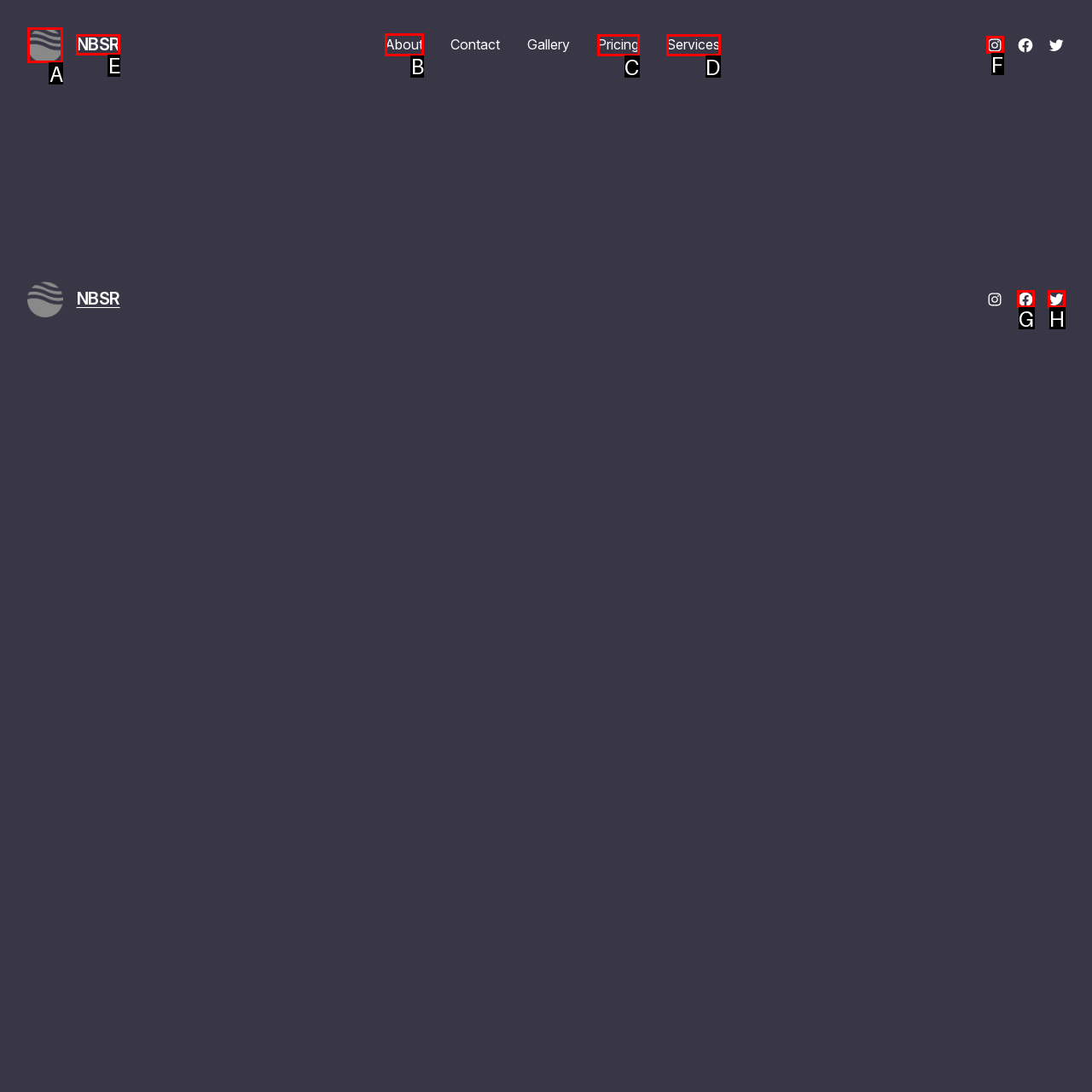Identify the correct HTML element to click for the task: view about page. Provide the letter of your choice.

B